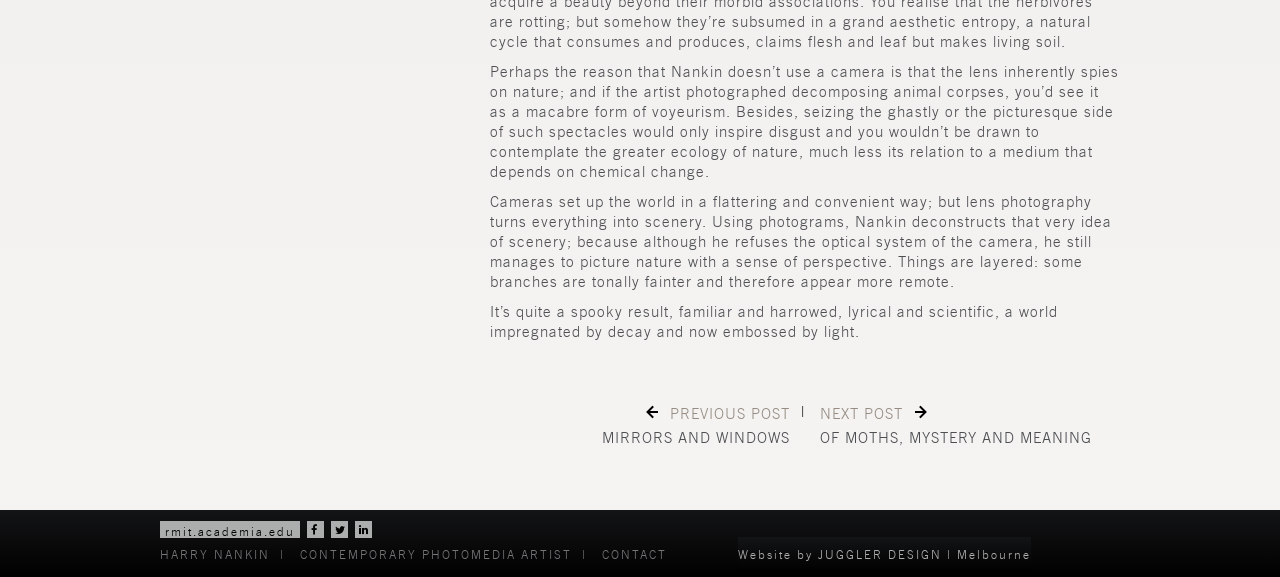Utilize the details in the image to thoroughly answer the following question: What is the medium of the artist's work?

The medium of the artist's work is mentioned in the text 'CONTEMPORARY PHOTOMEDIA ARTIST' at the bottom of the webpage, which is likely to be the artist's profession or medium.